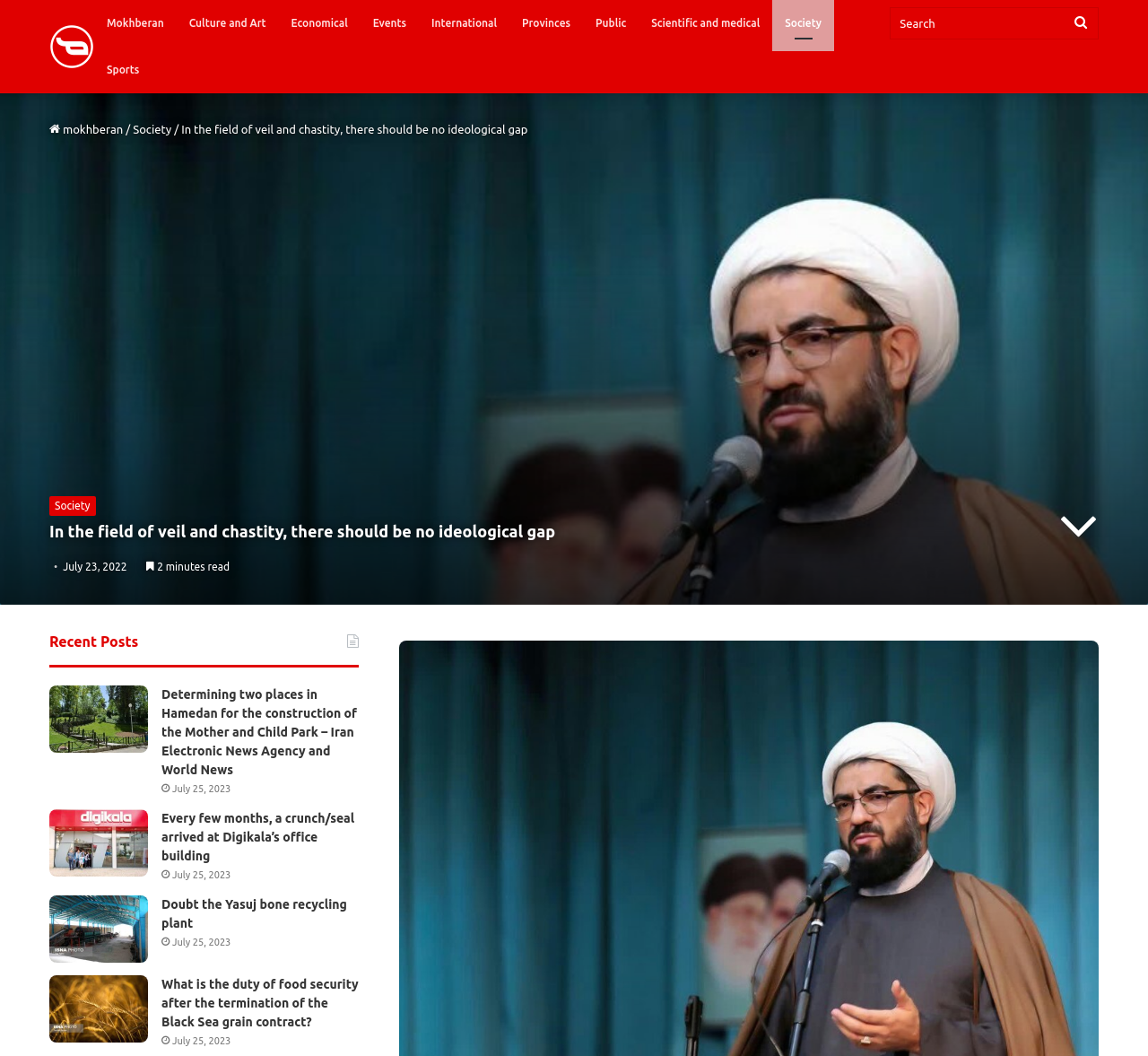Determine the bounding box of the UI element mentioned here: "parent_node: Search name="s" placeholder="Search" title="Search"". The coordinates must be in the format [left, top, right, bottom] with values ranging from 0 to 1.

[0.775, 0.007, 0.957, 0.037]